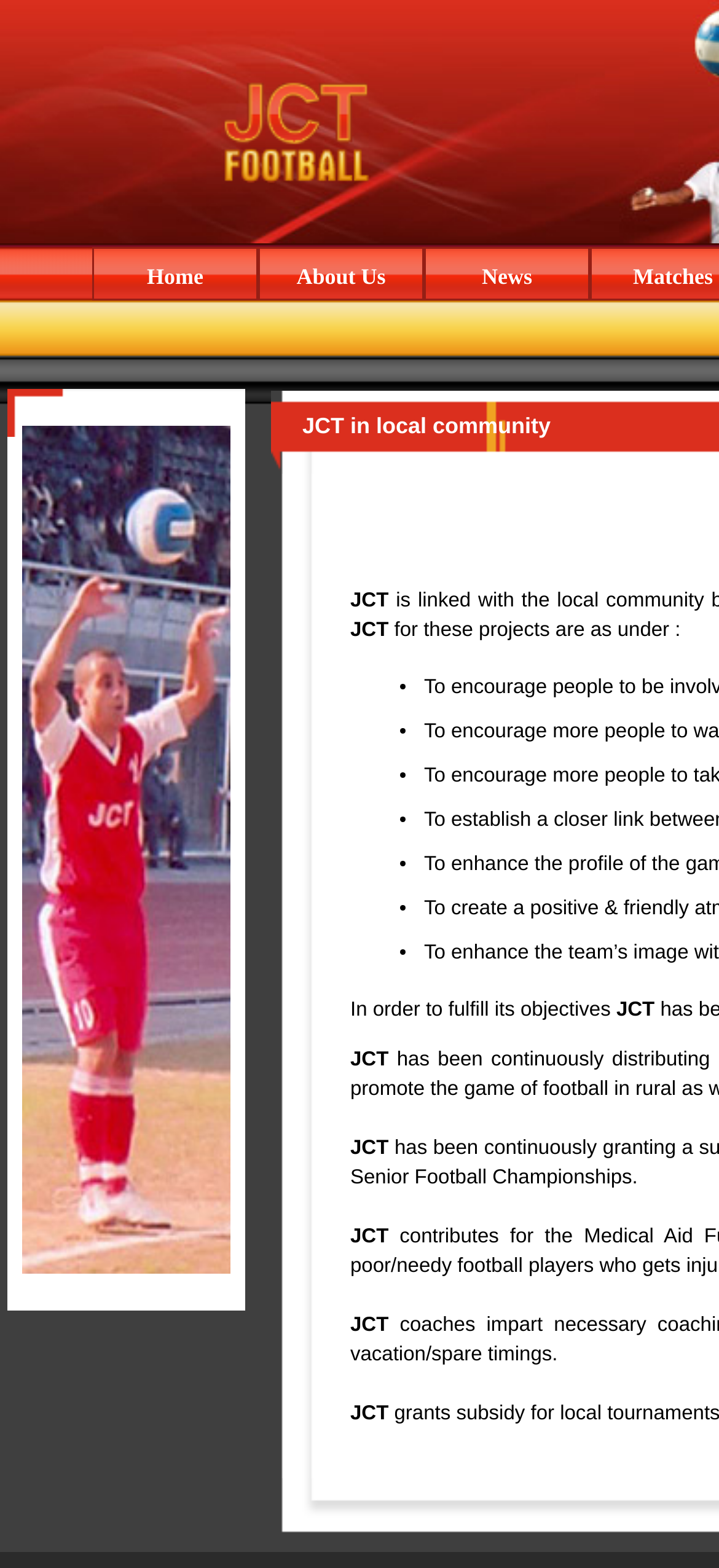Predict the bounding box of the UI element that fits this description: "About Us".

[0.359, 0.158, 0.59, 0.192]